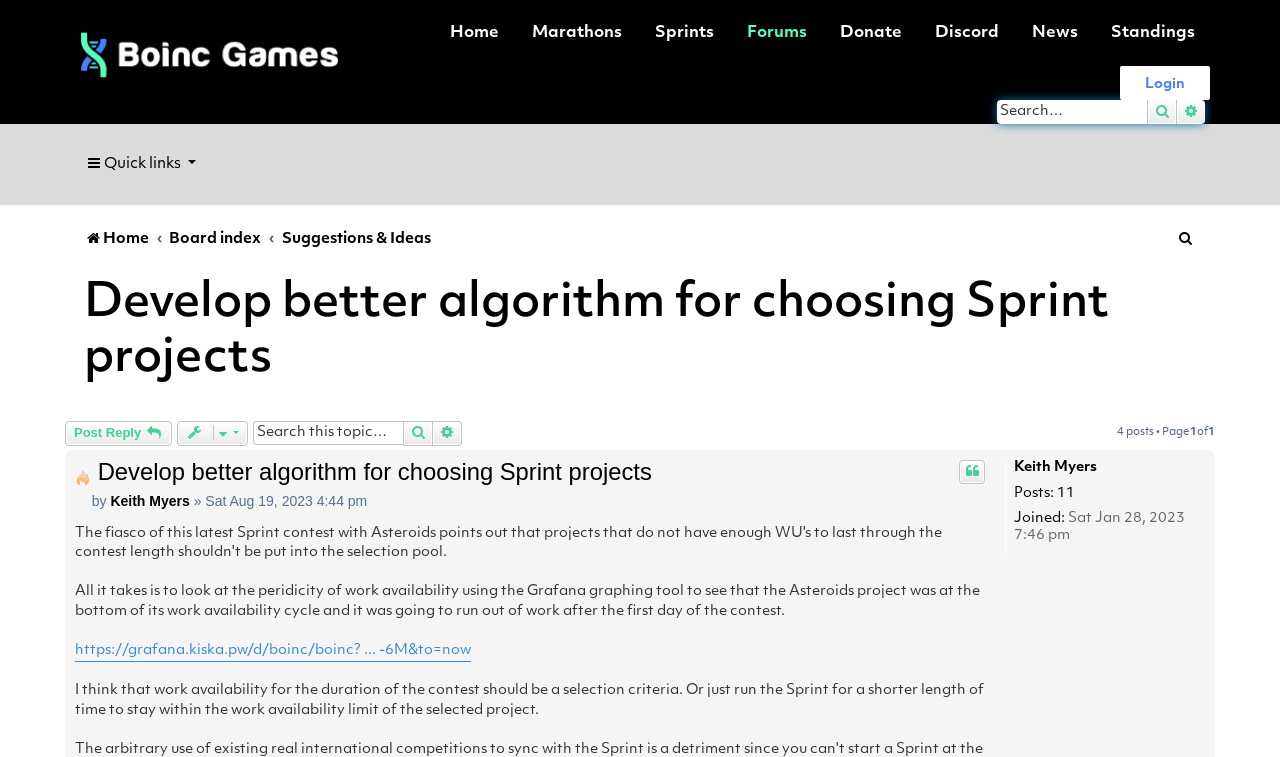Using the given element description, provide the bounding box coordinates (top-left x, top-left y, bottom-right x, bottom-right y) for the corresponding UI element in the screenshot: Standings

[0.856, 0.007, 0.945, 0.081]